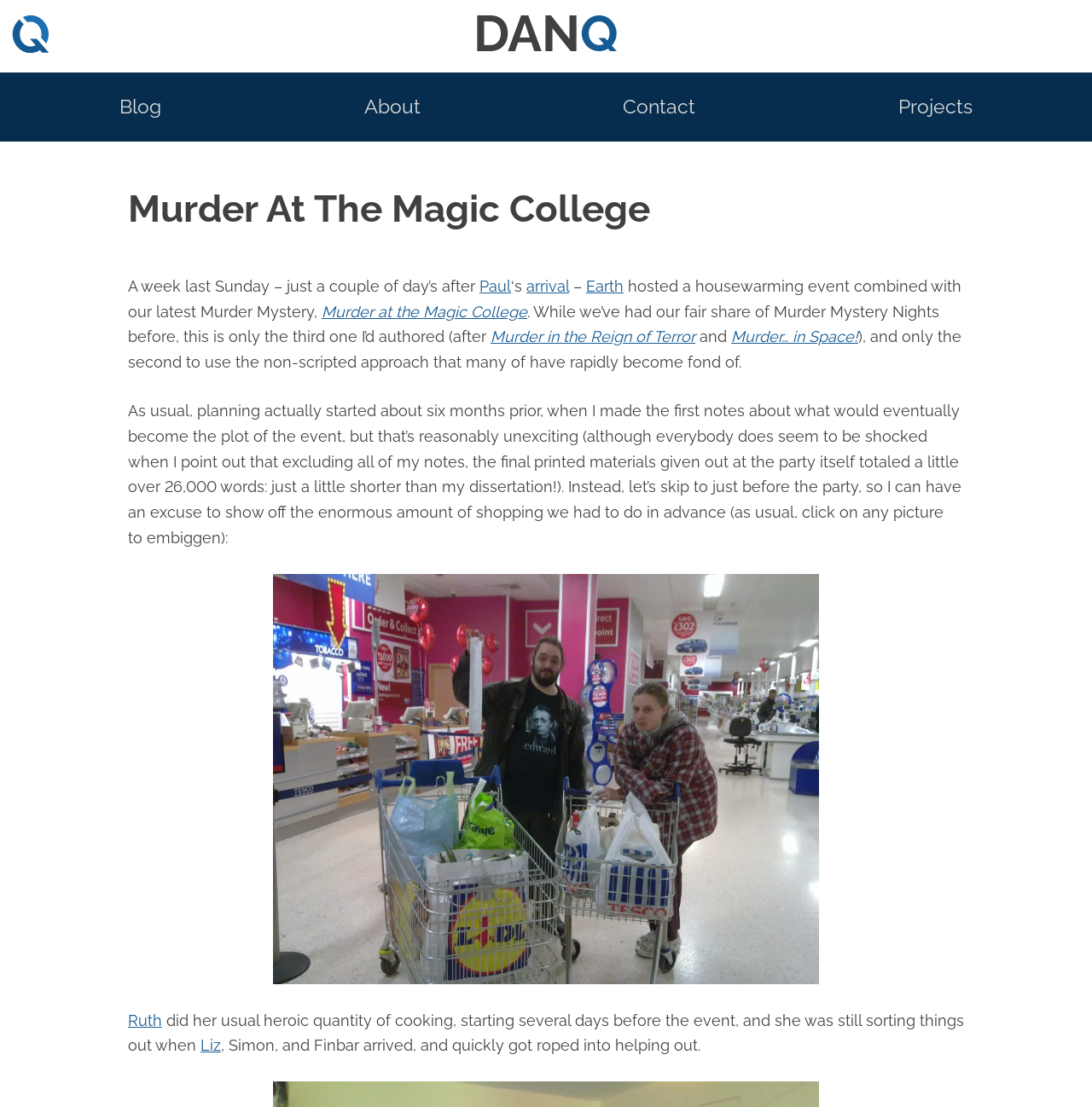How many links are in the top navigation bar?
Please look at the screenshot and answer using one word or phrase.

4